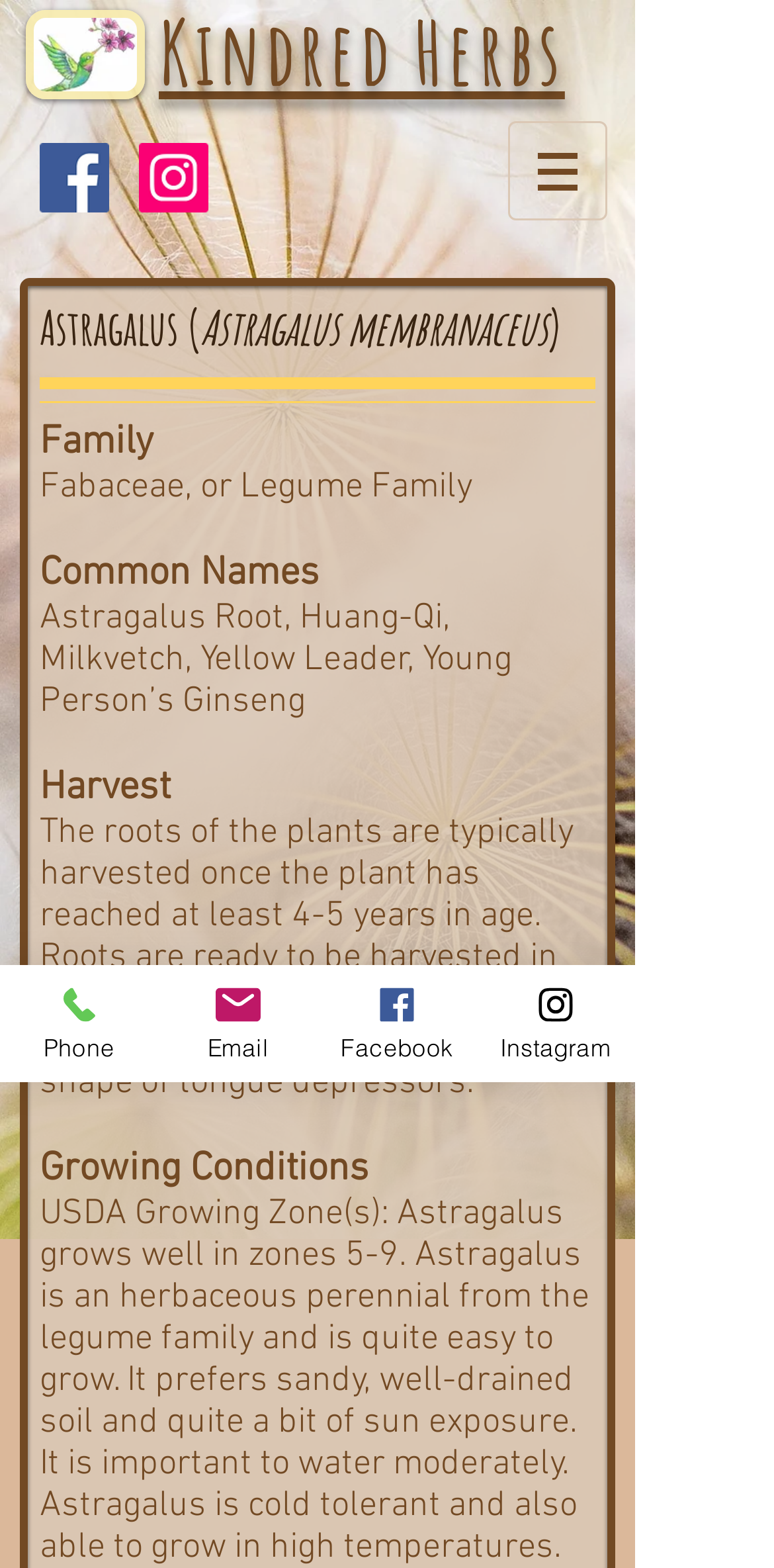Detail the features and information presented on the webpage.

The webpage is about Astragalus, a type of herb, and is provided by Kindred Herbs. At the top-left corner, there is a small image of a Staples Scan, and next to it, a social bar with links to Facebook and Instagram, each represented by their respective icons. 

On the top-right side, there is a navigation menu labeled "Site" with a dropdown button. 

Below the social bar, there are several headings that provide information about Astragalus. The first heading is the title "Astragalus (Astragalus membranaceus)". This is followed by headings that describe the herb's family, common names, harvest, and growing conditions. The text under the "Harvest" heading explains that the roots of the plant are typically harvested in the fall after the plant has reached at least 4-5 years in age.

At the bottom of the page, there are four links to contact the provider: Phone, Email, Facebook, and Instagram, each accompanied by an icon.